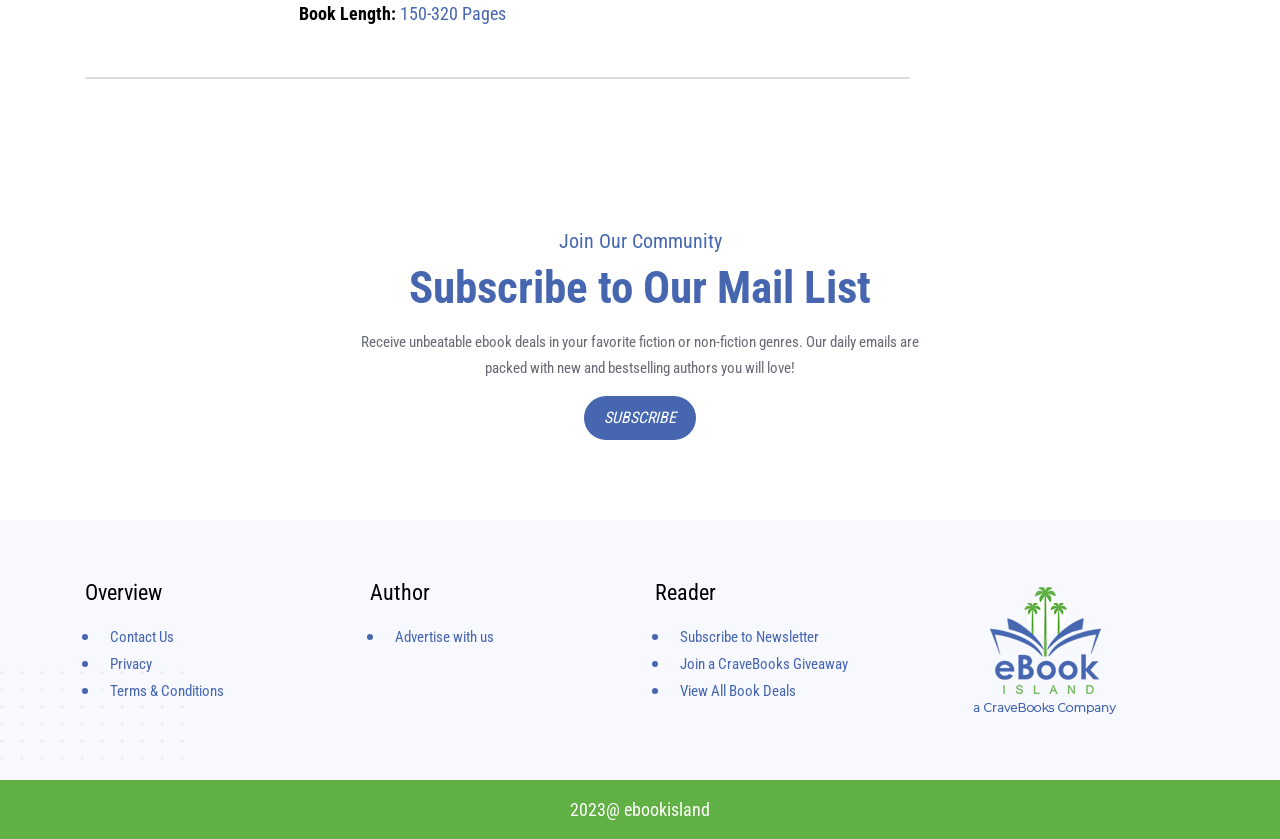Using the description: "View All Book Deals", determine the UI element's bounding box coordinates. Ensure the coordinates are in the format of four float numbers between 0 and 1, i.e., [left, top, right, bottom].

[0.523, 0.812, 0.63, 0.834]